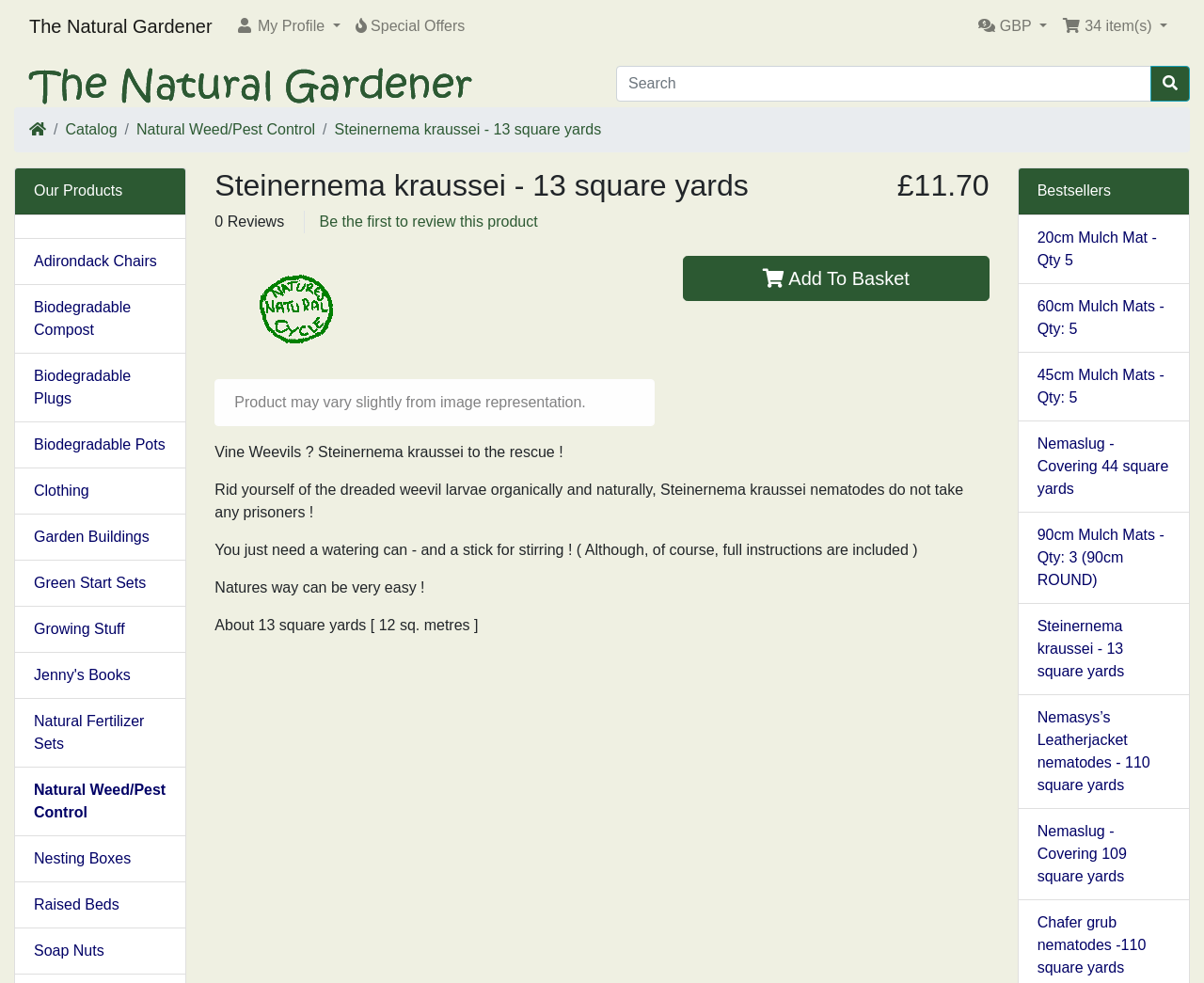Answer in one word or a short phrase: 
What is the coverage area of Steinernema kraussei?

13 square yards